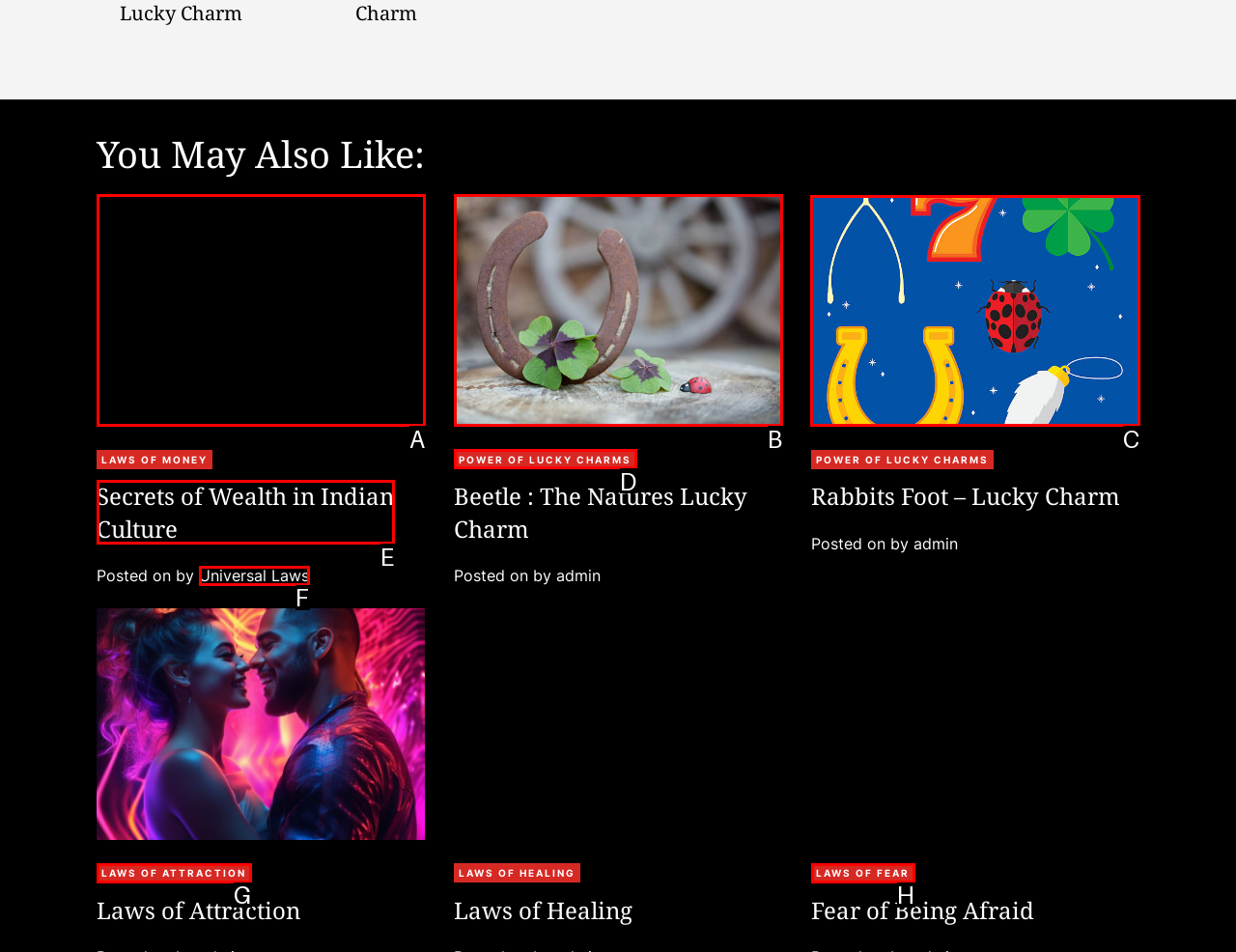Pick the option that should be clicked to perform the following task: Read the 'Rabbits Foot – Lucky Charm' post
Answer with the letter of the selected option from the available choices.

C